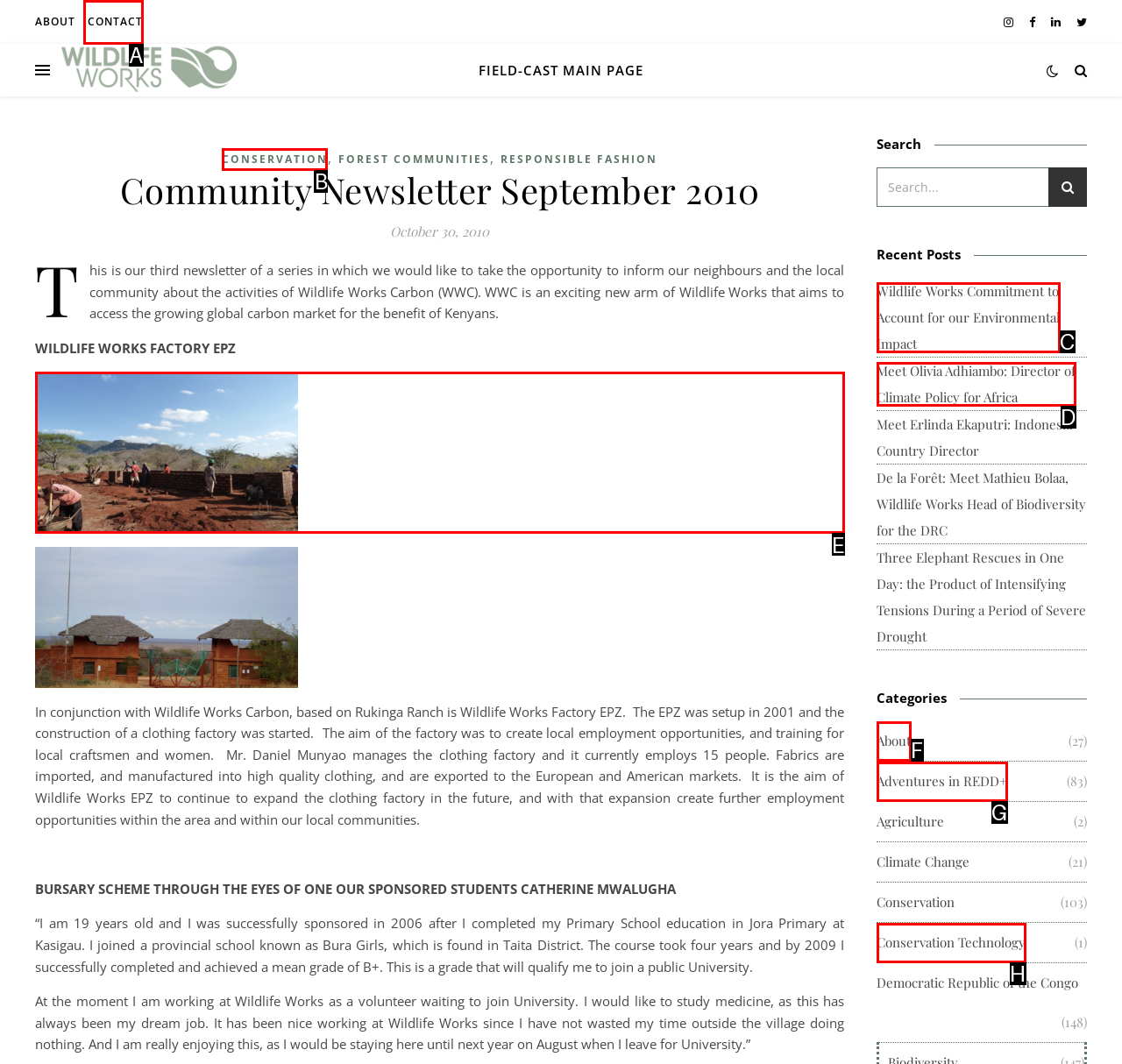Tell me the letter of the UI element I should click to accomplish the task: Read more about CONSERVATION based on the choices provided in the screenshot.

B